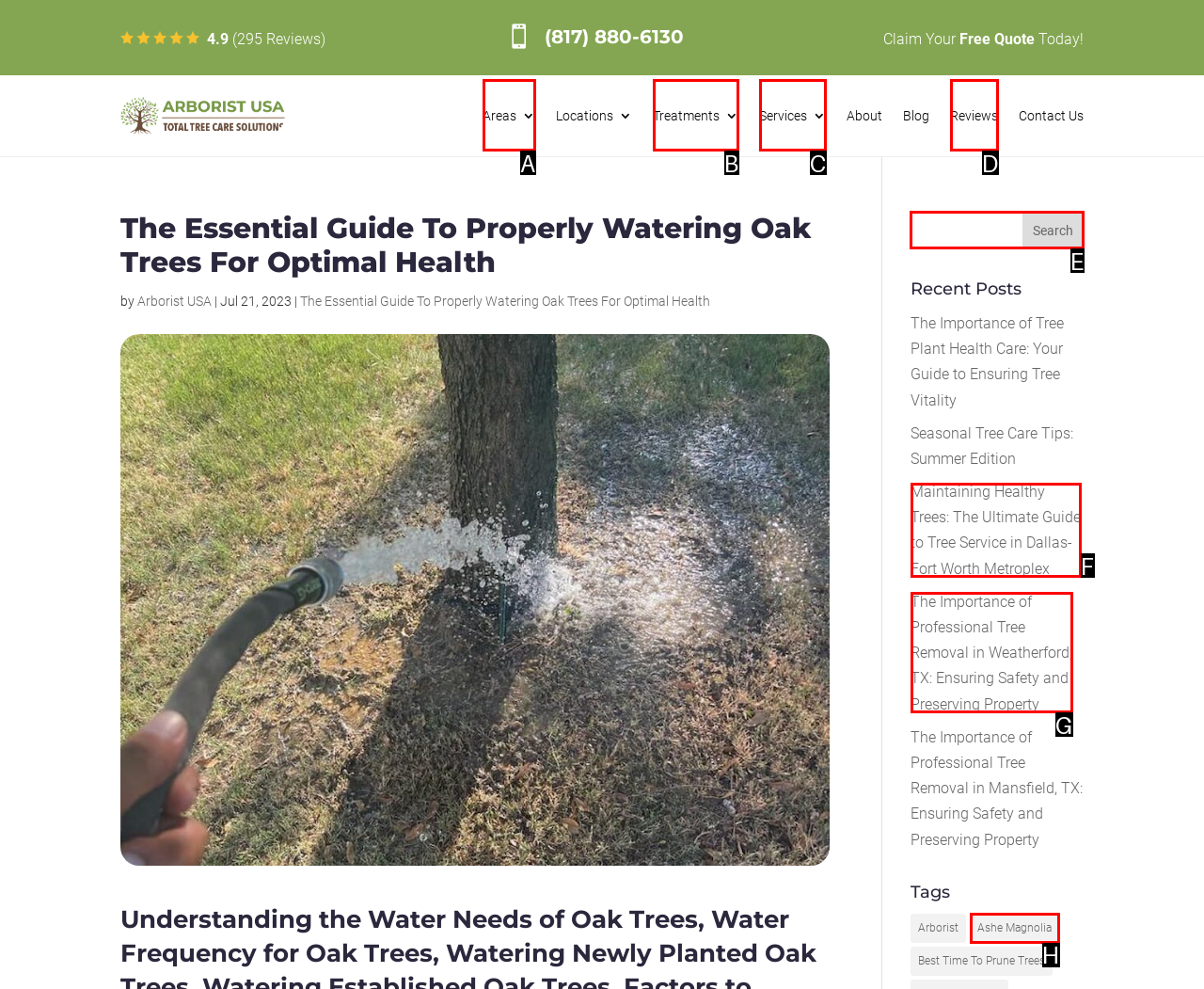Indicate which HTML element you need to click to complete the task: Search for a topic. Provide the letter of the selected option directly.

E